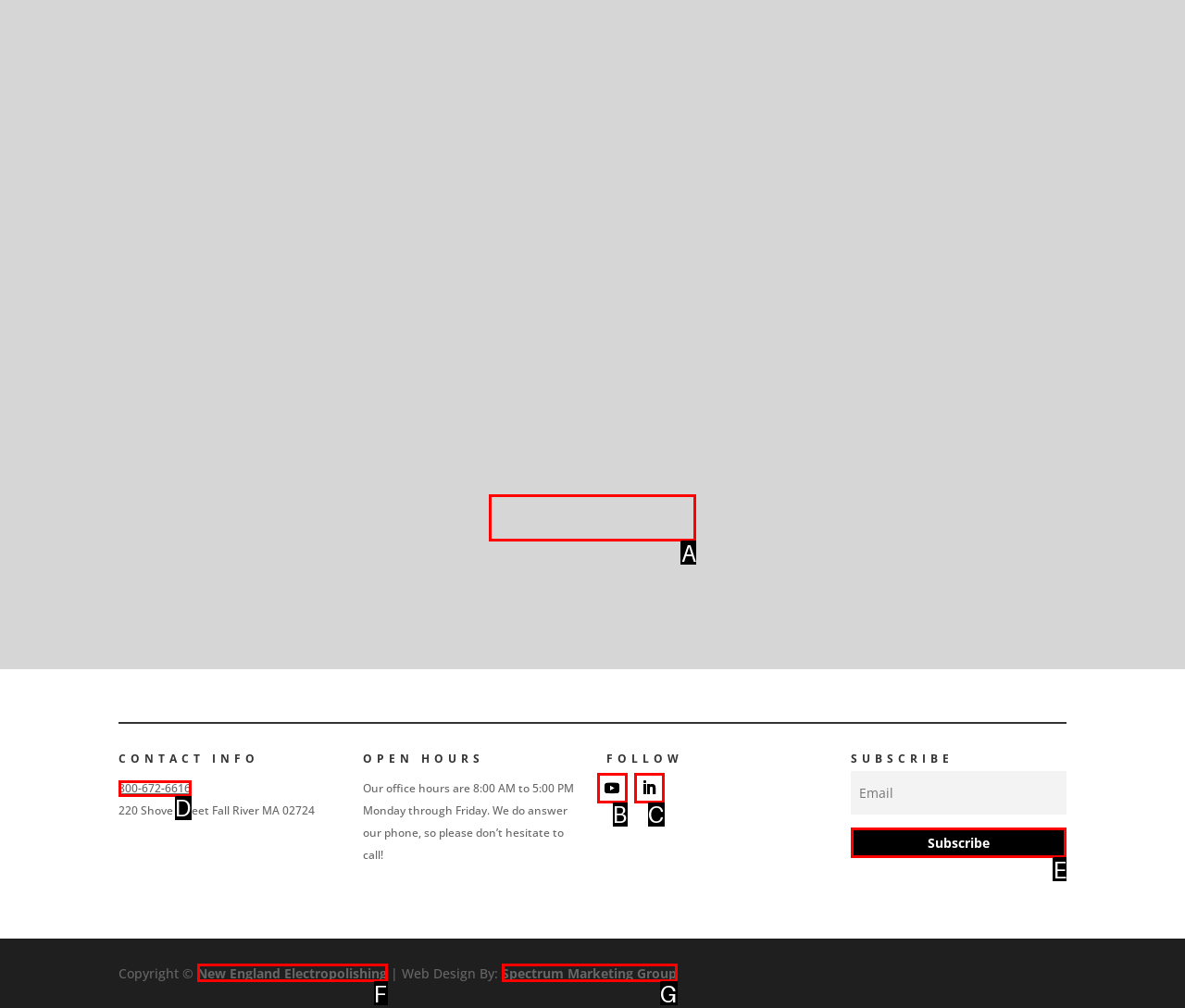Given the description: Send a Sample, identify the HTML element that fits best. Respond with the letter of the correct option from the choices.

A